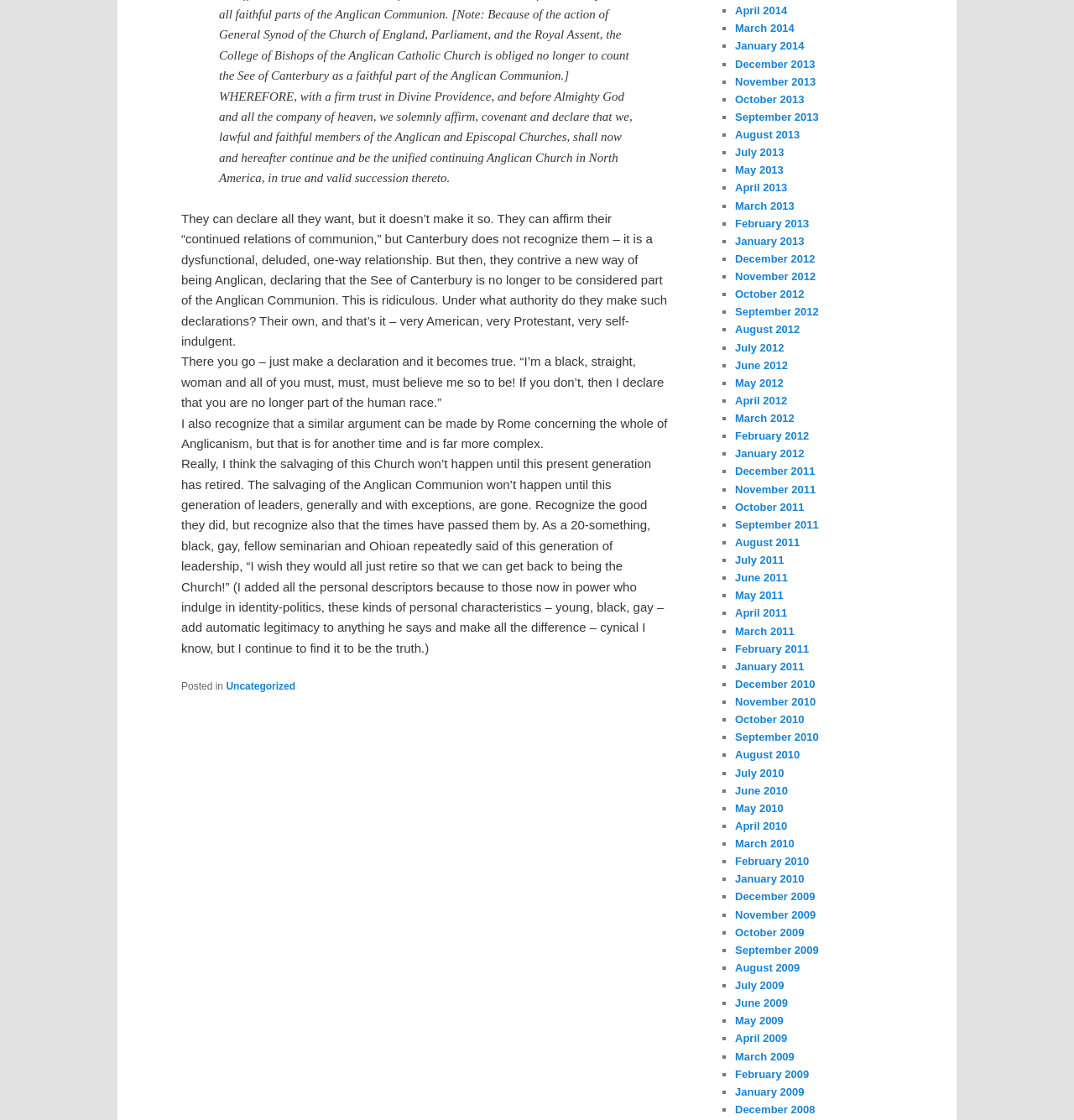What is the author's opinion on the declaration of the unified continuing Anglican Church? Refer to the image and provide a one-word or short phrase answer.

Negative